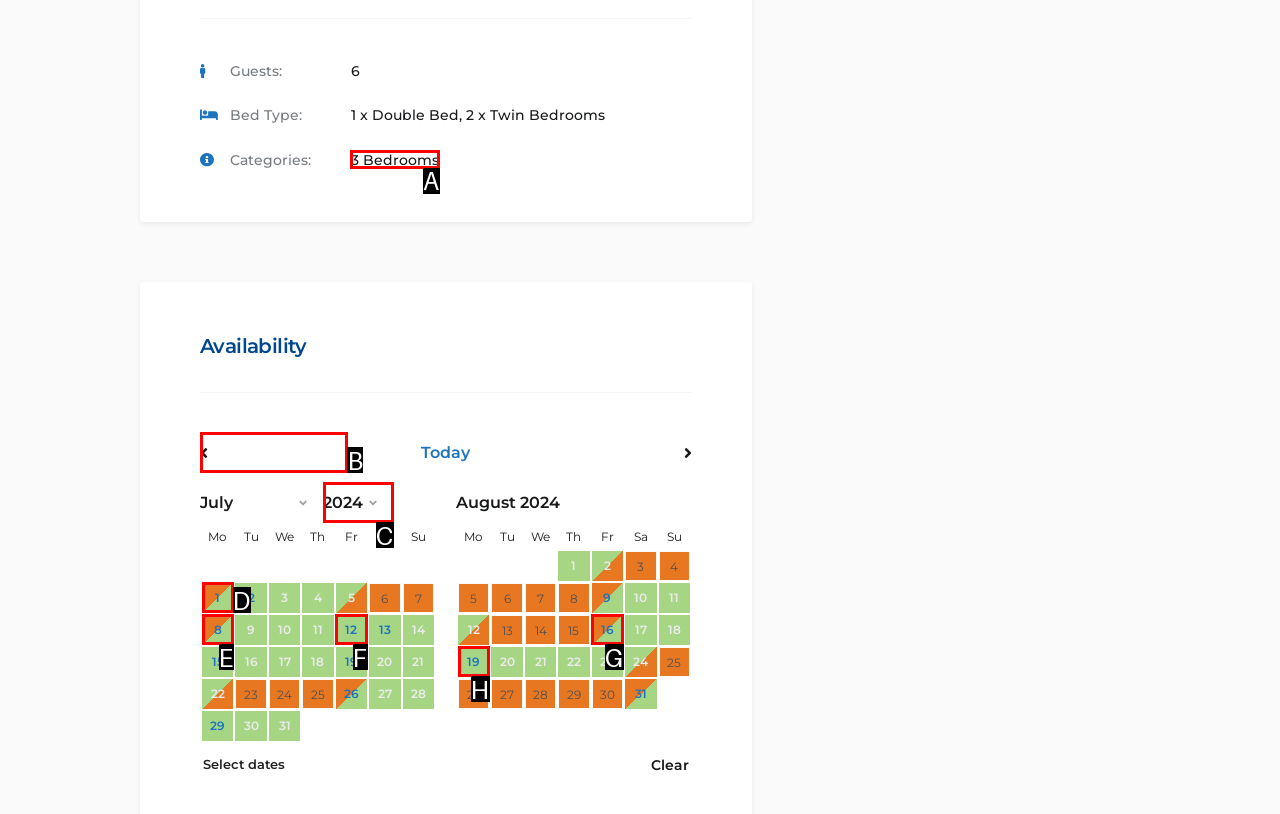Which choice should you pick to execute the task: View the '3 Bedrooms' category
Respond with the letter associated with the correct option only.

A